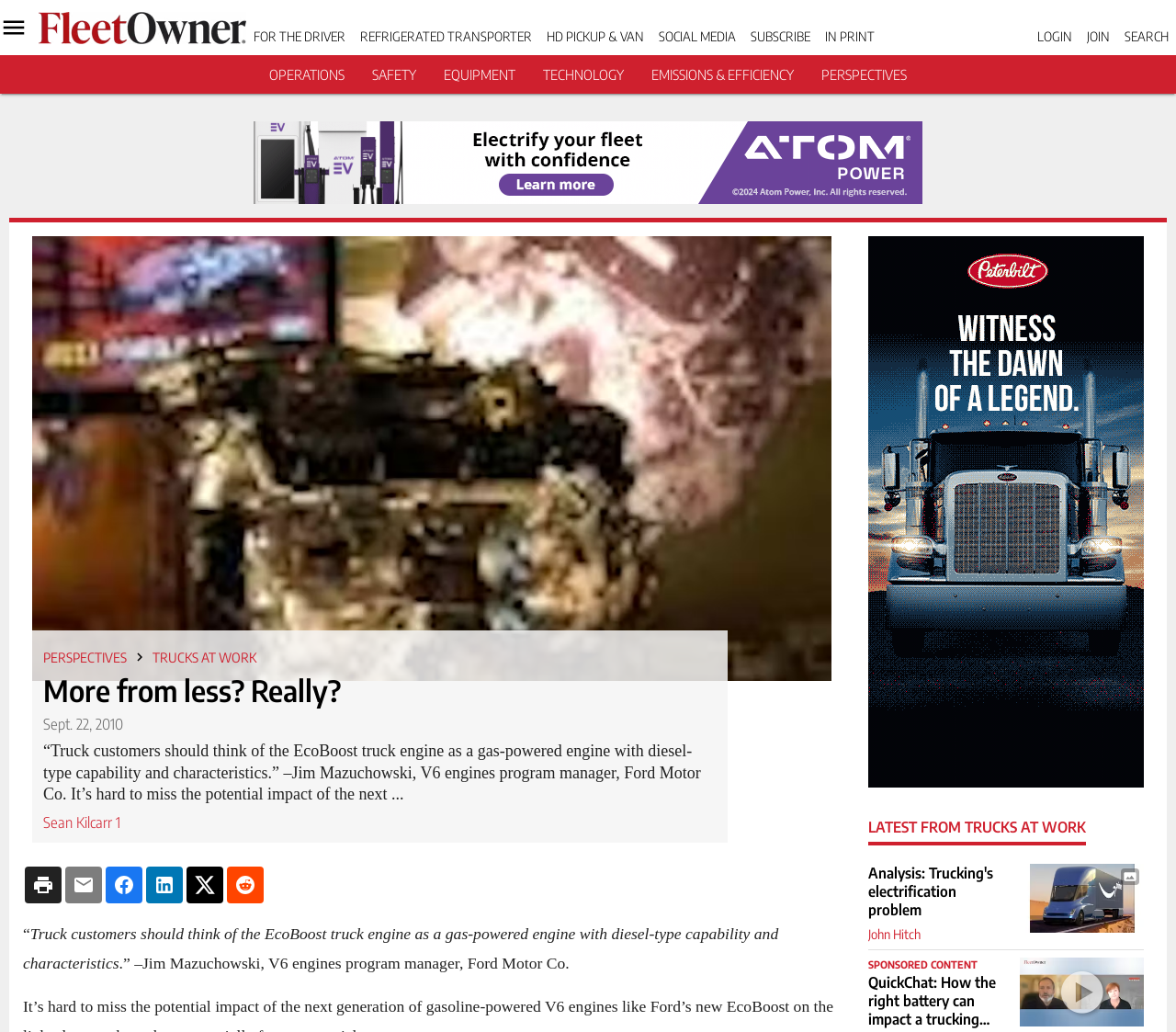Locate the bounding box coordinates of the element that should be clicked to execute the following instruction: "Read the 'PERSPECTIVES' article".

[0.037, 0.628, 0.108, 0.644]